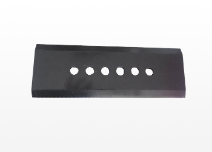What brand is associated with the agricultural machinery and accessories?
Refer to the screenshot and answer in one word or phrase.

Yuntai